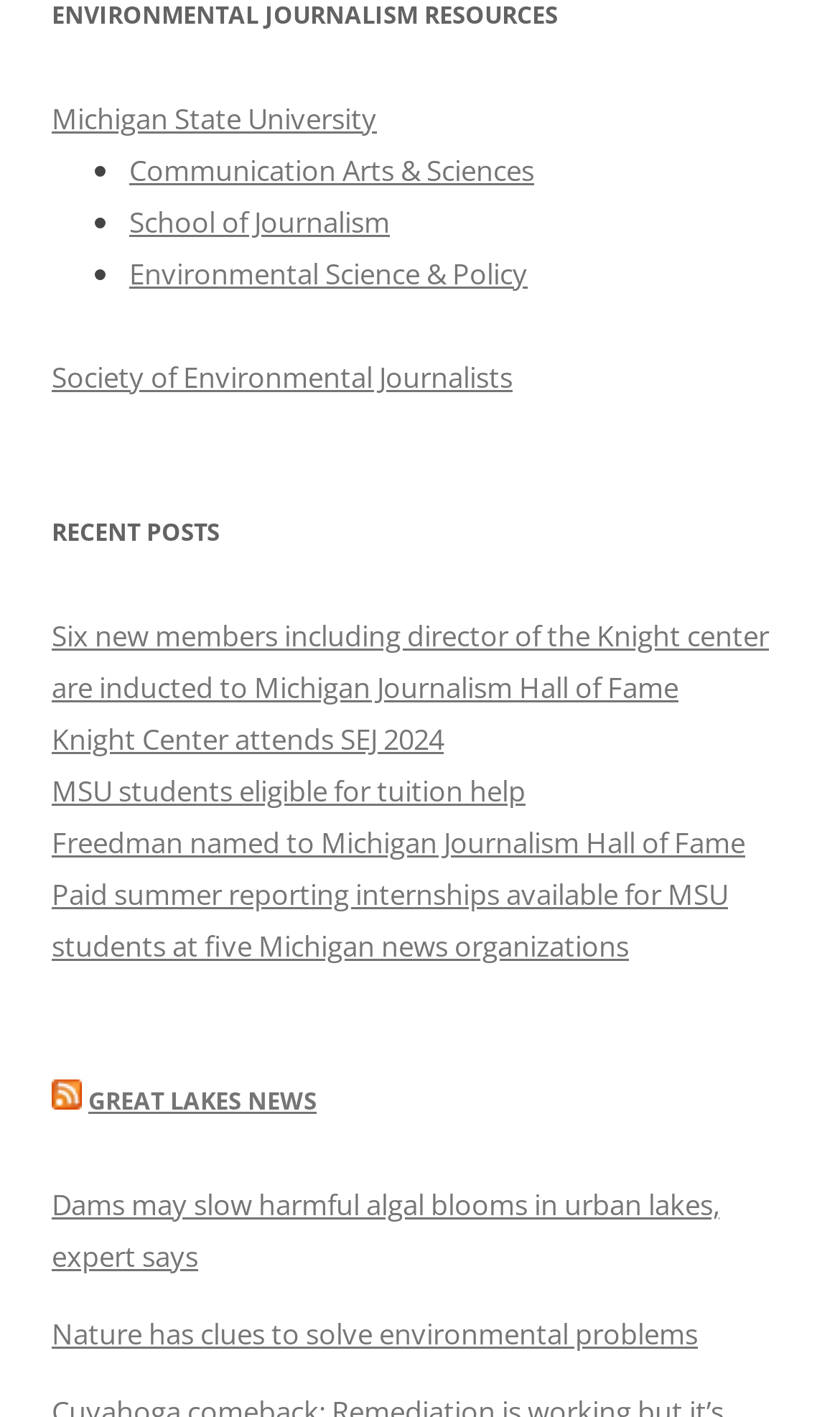How many list markers are on the page?
Using the image, respond with a single word or phrase.

3